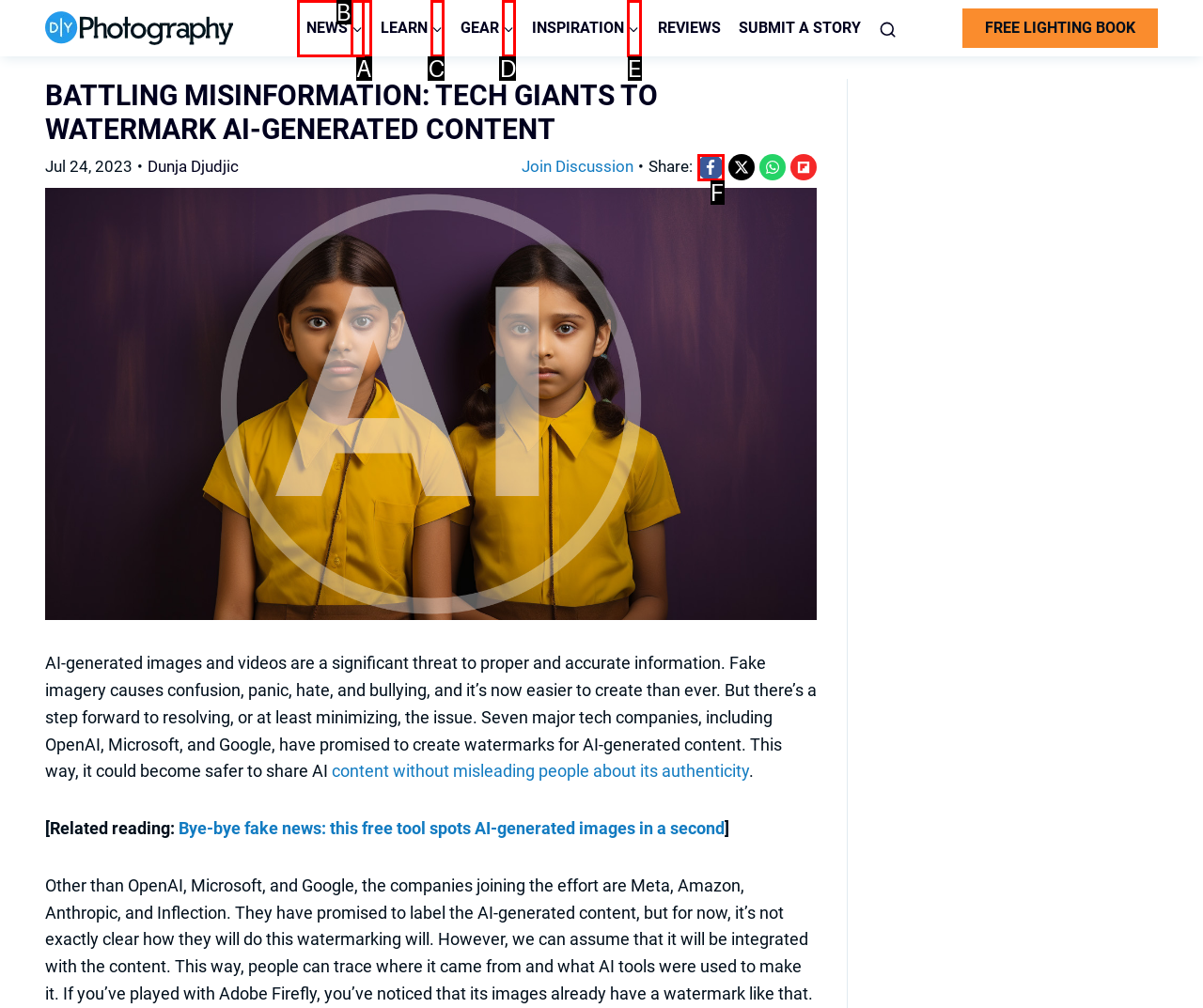Based on the element description: aria-label="Facebook", choose the best matching option. Provide the letter of the option directly.

F